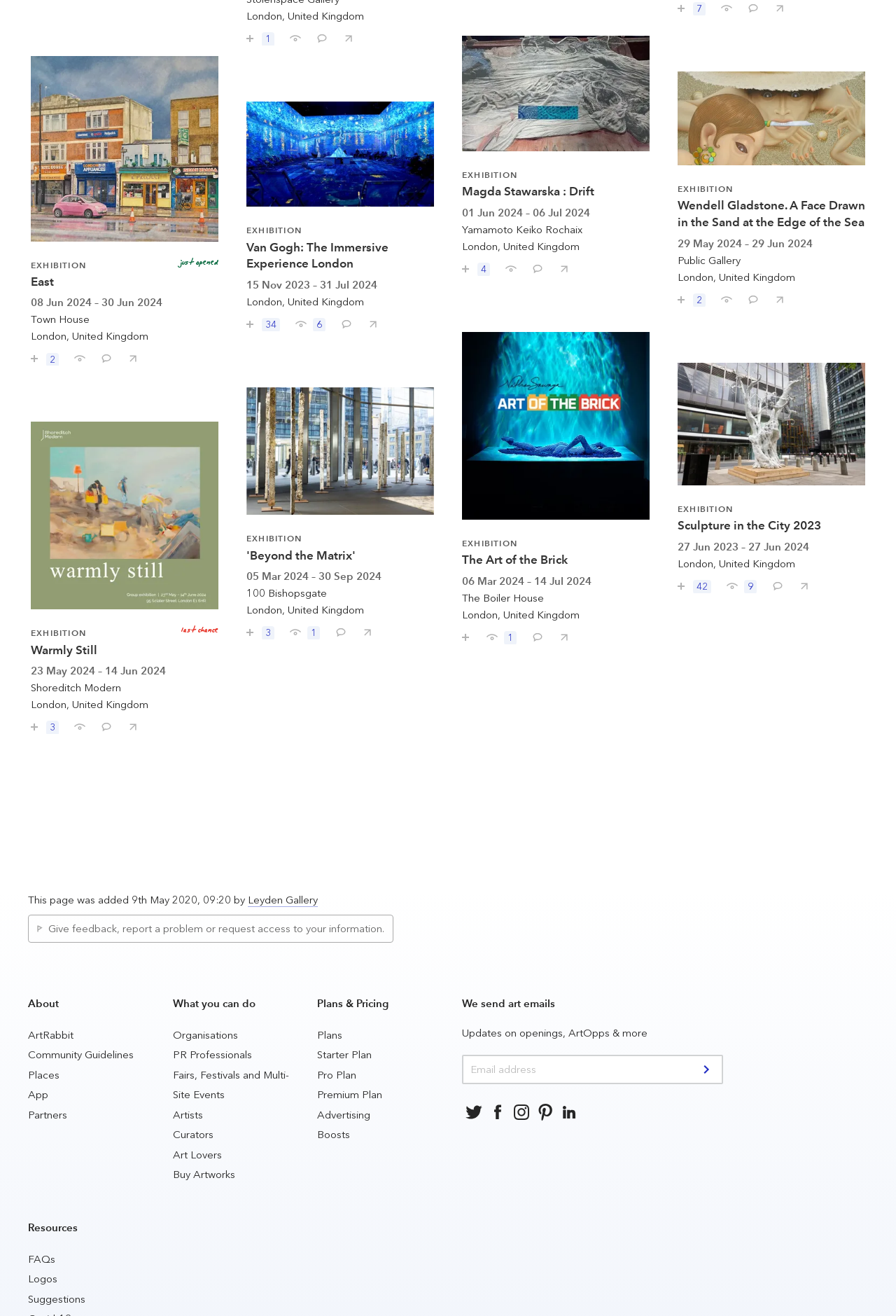What is the name of the artist in the third article?
Please provide a comprehensive answer based on the contents of the image.

The third article element contains a link with the text 'Simply Squares' by Add Fuel, indicating that Add Fuel is the artist.